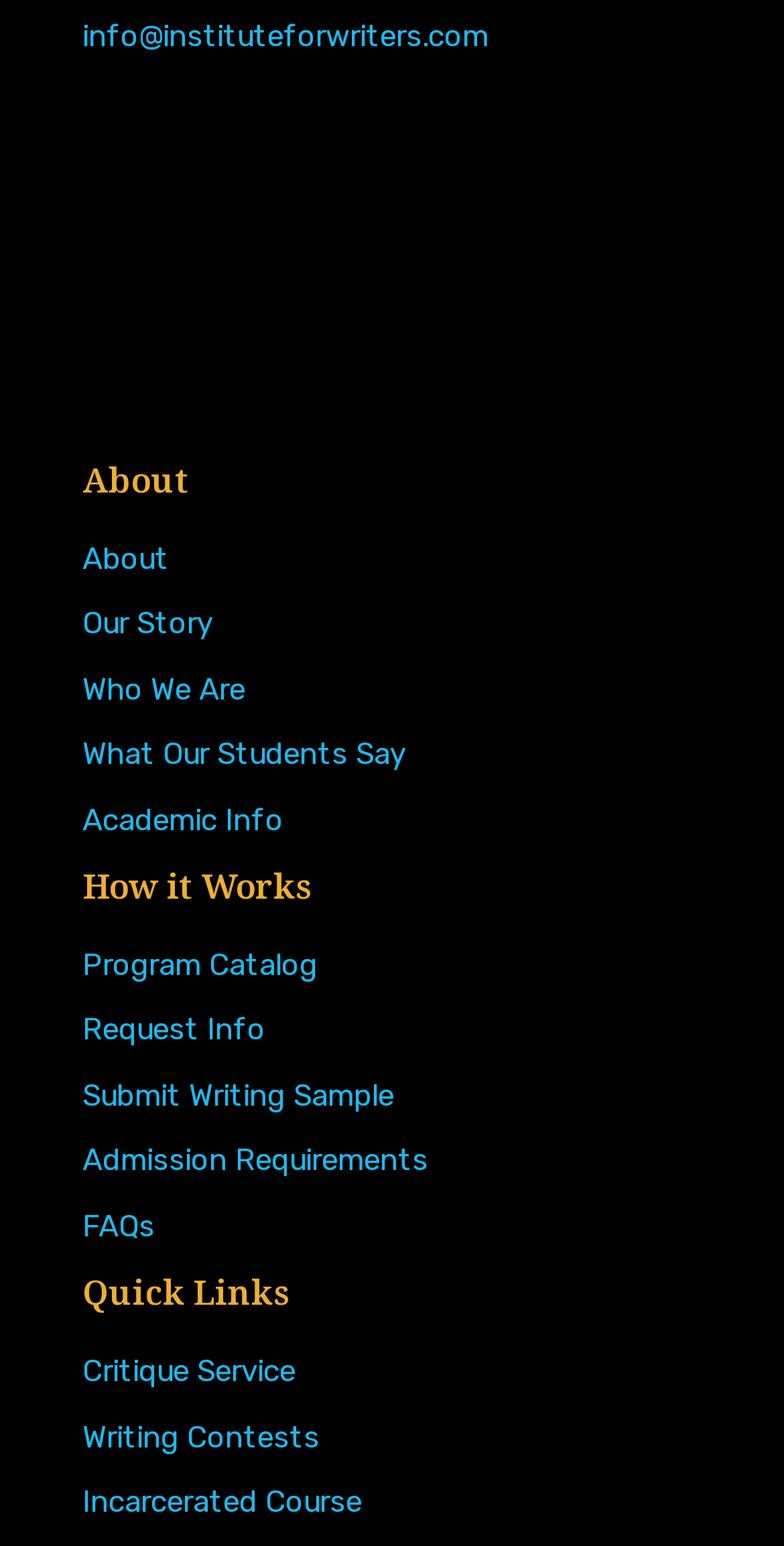Determine the bounding box coordinates for the region that must be clicked to execute the following instruction: "Request more information".

[0.105, 0.655, 0.338, 0.678]